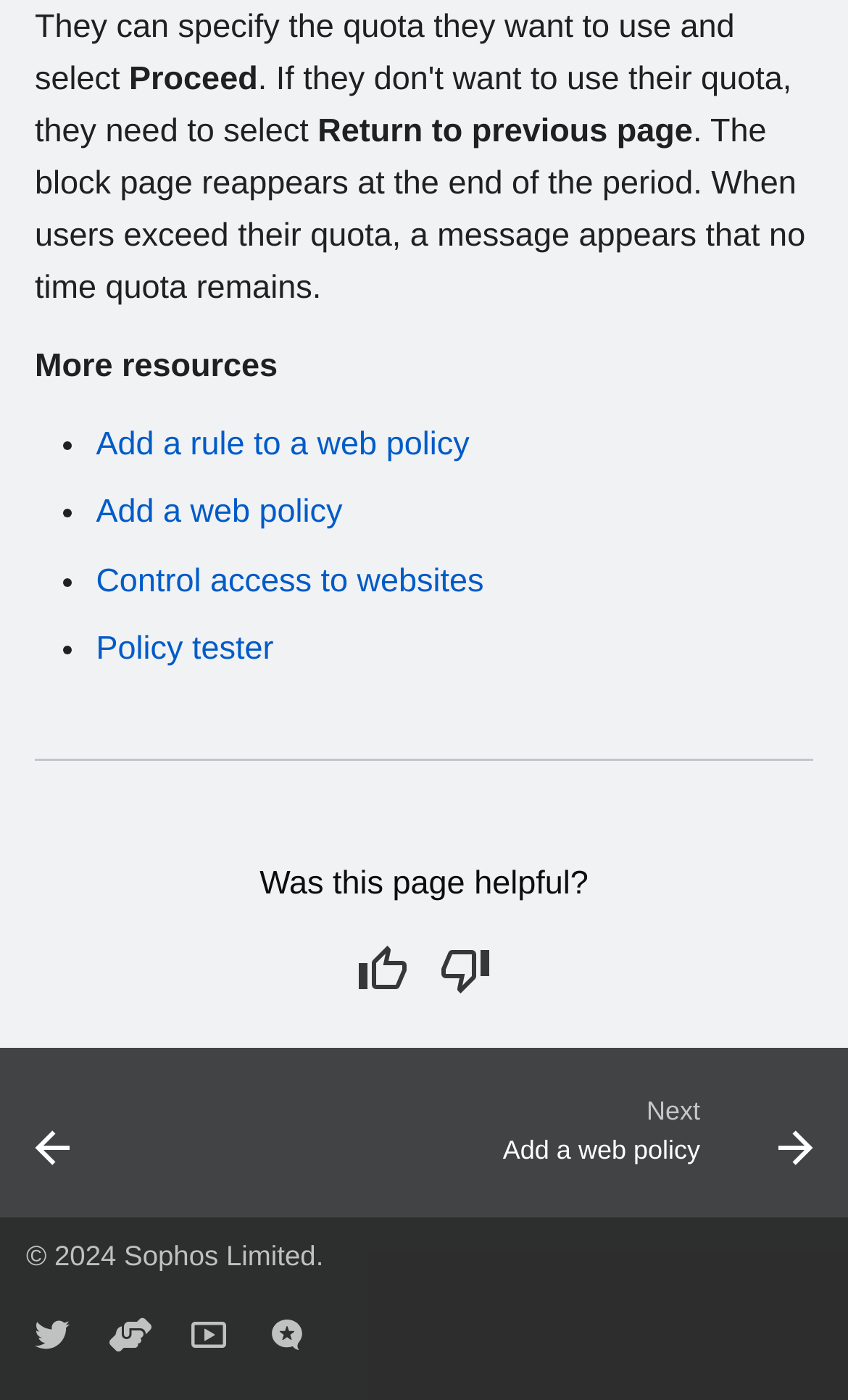Please find the bounding box coordinates of the element that needs to be clicked to perform the following instruction: "Click This page was helpful". The bounding box coordinates should be four float numbers between 0 and 1, represented as [left, top, right, bottom].

[0.408, 0.674, 0.495, 0.711]